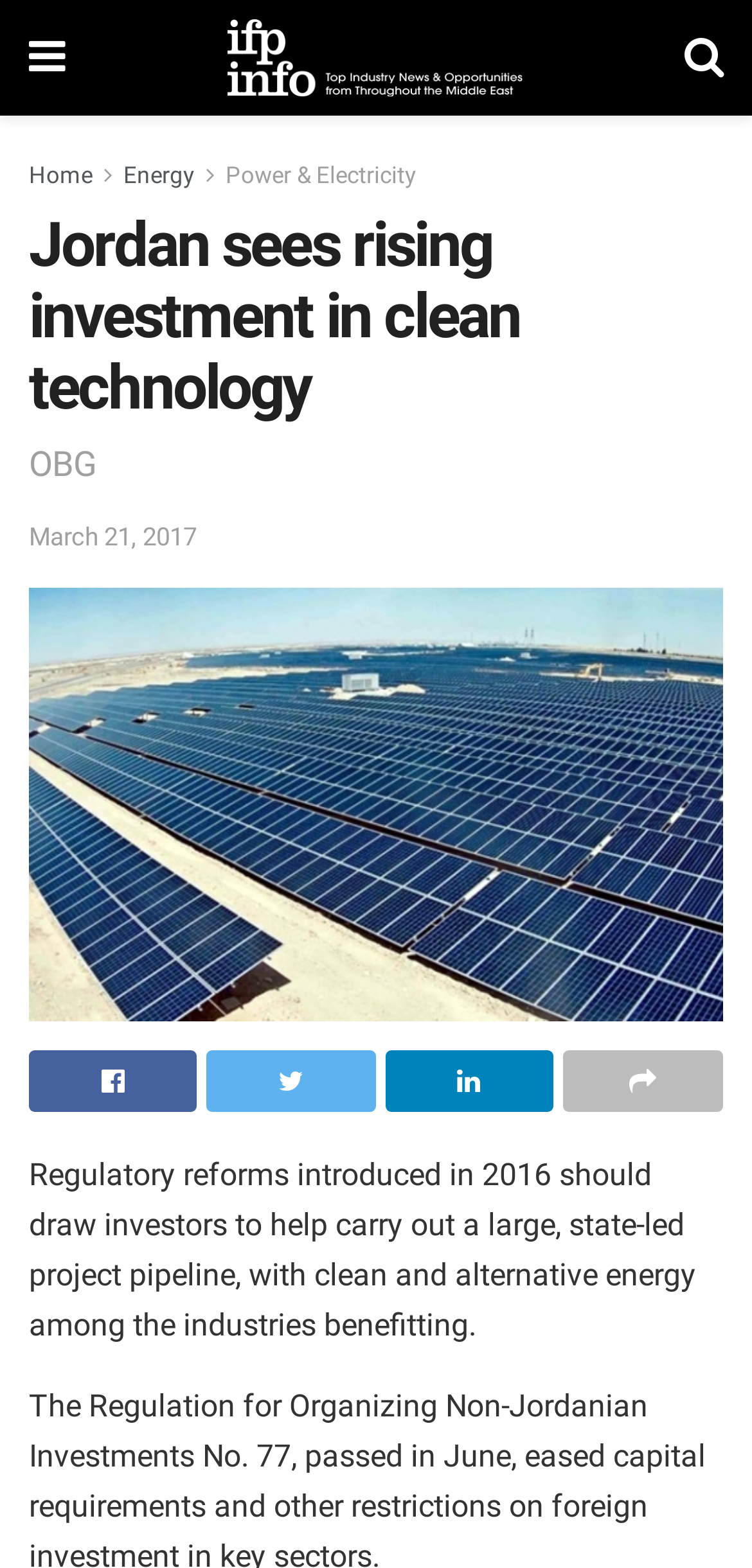Describe all the visual and textual components of the webpage comprehensively.

The webpage is about an article titled "Jordan sees rising investment in clean technology" from IFP Info - News. At the top left corner, there is a small icon and a link to the website's homepage, "Home". Next to it, there are links to different categories, including "Energy" and "Power & Electricity". 

On the top right corner, there are two icons, one representing a search function and the other representing a user profile. 

Below the top navigation bar, there is a large heading that displays the title of the article, "Jordan sees rising investment in clean technology". Underneath it, there is a smaller heading that reads "OBG". 

The article's publication date, "March 21, 2017", is displayed below the headings. 

The main content of the article is a paragraph of text that summarizes the regulatory reforms introduced in 2016 and their expected impact on the clean energy industry. 

At the bottom of the page, there are four social media icons, allowing users to share the article on different platforms.